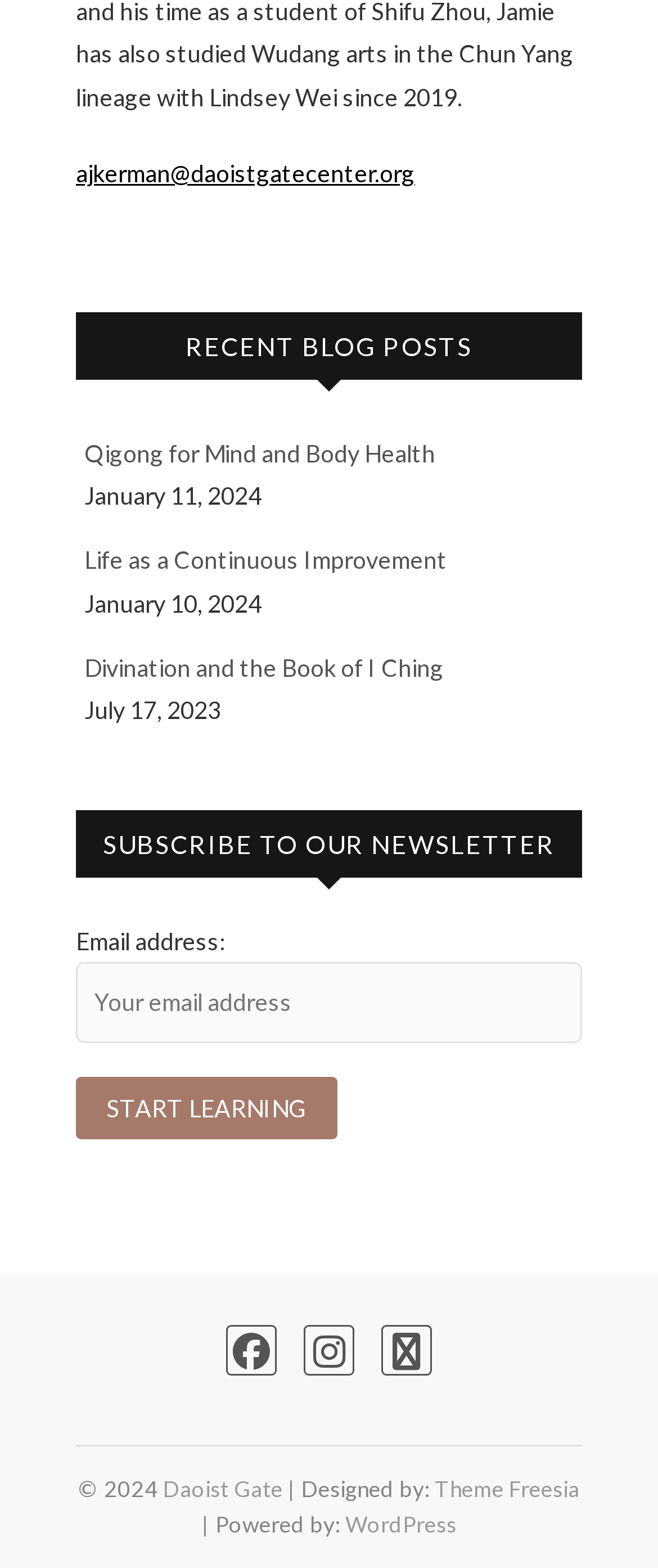Determine the bounding box coordinates of the region I should click to achieve the following instruction: "Generate a thesis statement". Ensure the bounding box coordinates are four float numbers between 0 and 1, i.e., [left, top, right, bottom].

None